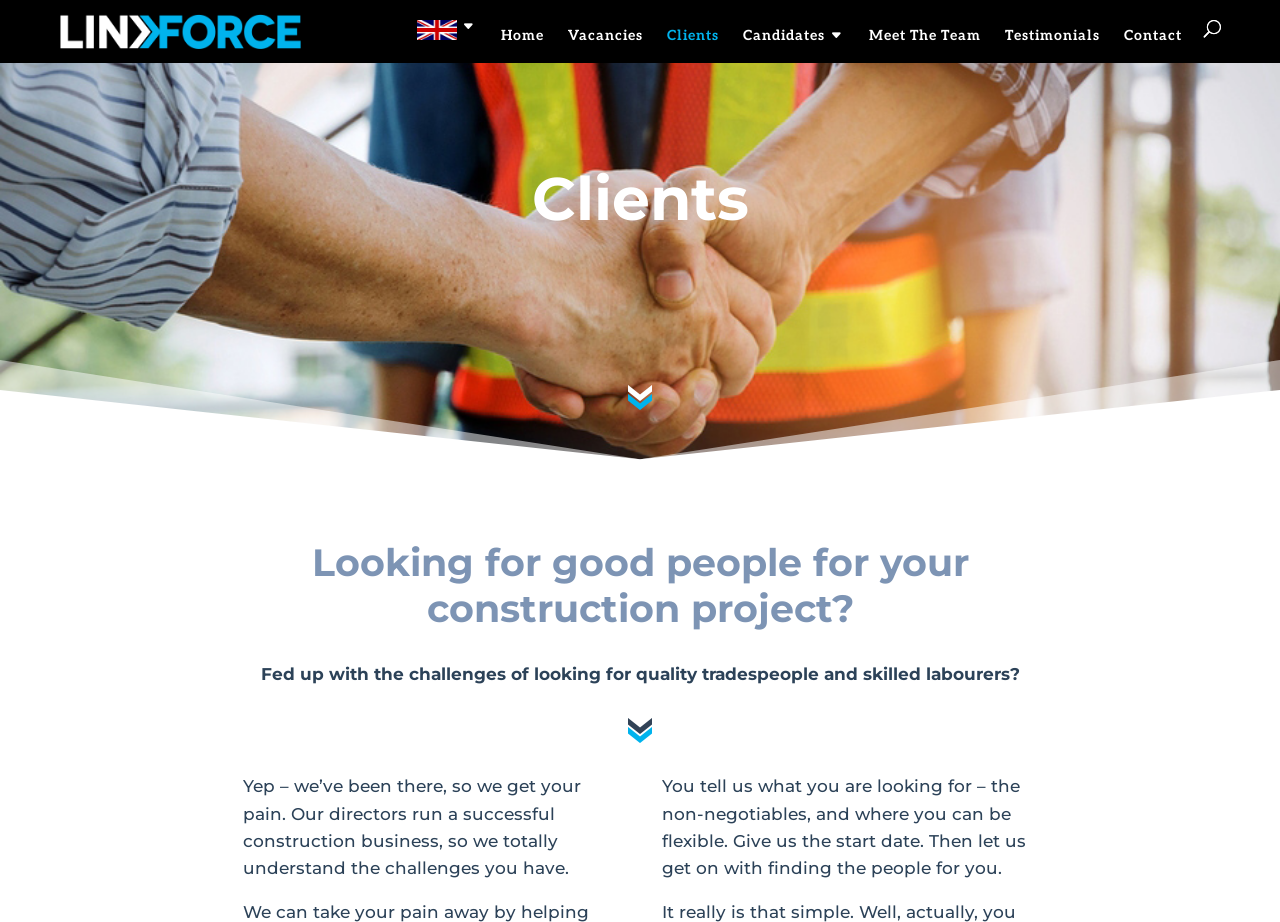Based on the visual content of the image, answer the question thoroughly: What does the company do?

The company's purpose is inferred from the StaticText elements with bounding box coordinates [0.19, 0.586, 0.81, 0.695] and [0.517, 0.842, 0.801, 0.952], which describe the company's role in finding people for construction projects.